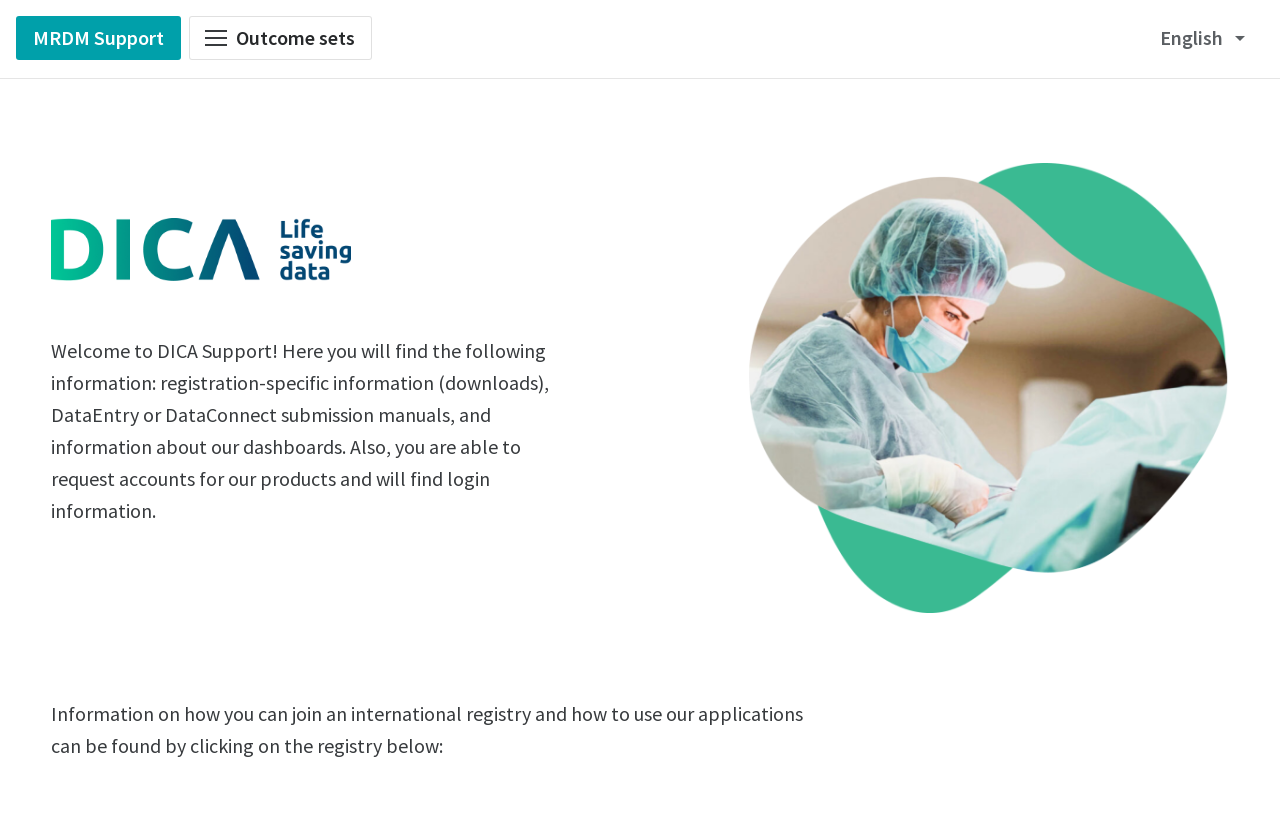Respond to the question below with a single word or phrase:
What is the purpose of the dashboards mentioned on the webpage?

Unknown